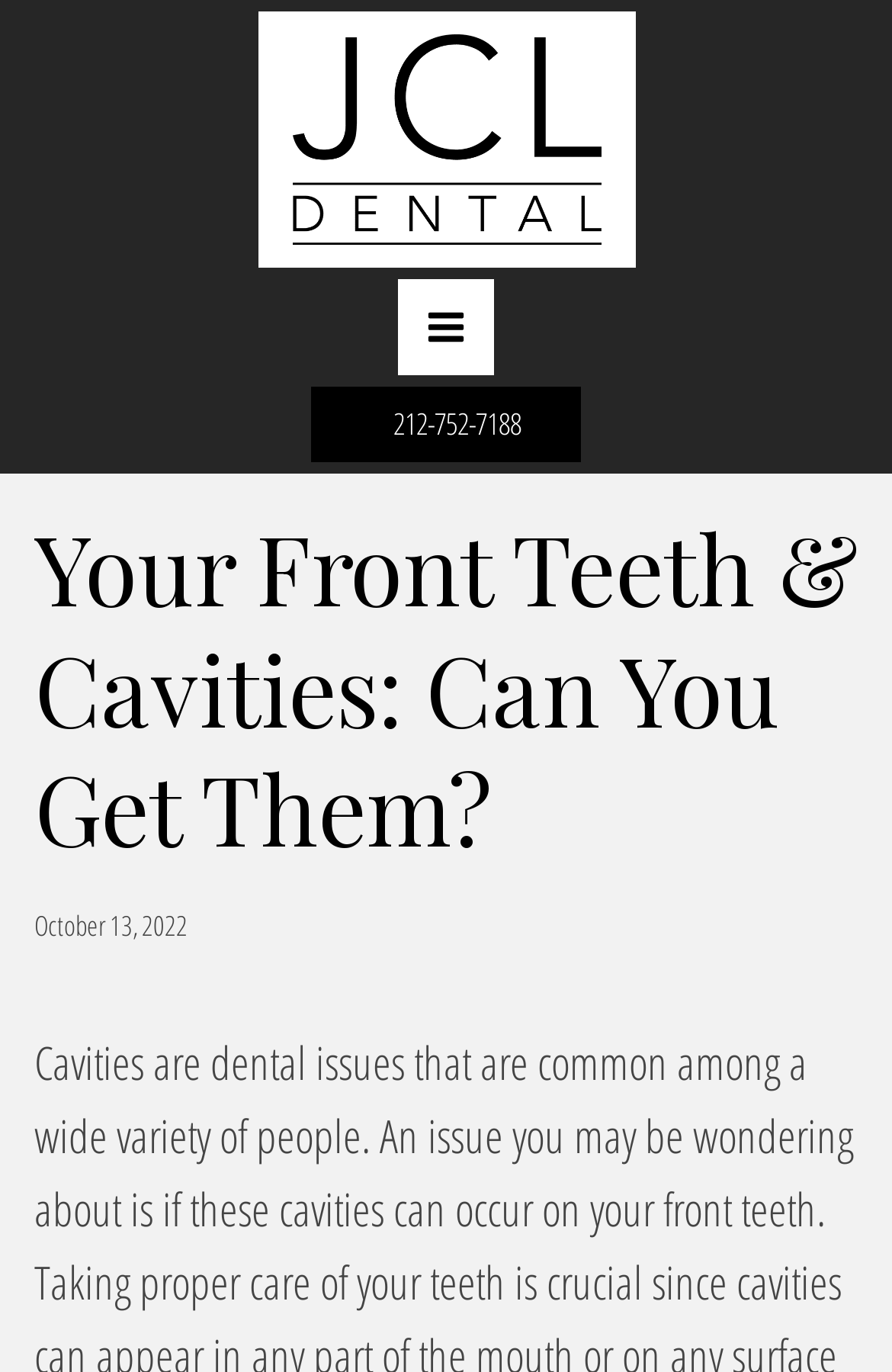When was the article published?
Answer the question with as much detail as you can, using the image as a reference.

I found the publication date by looking at the static text element with the text 'October 13, 2022' which is located below the main heading.